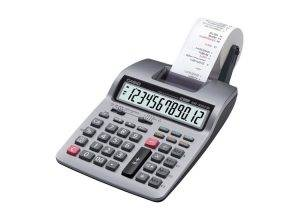Offer a detailed caption for the image presented.

The image showcases the **Casio HR-100TM Printing Calculator**, a top pick for those in need of efficient financial calculations. Featuring a large 12-digit LCD display, this calculator makes it easy to read and manage expenses, making it ideal for business use. Its ability to print results at a speed of up to 2 lines per second ensures quick and effective documentation of calculations. The two-color printing (black and red) helps in distinguishing between different types of entries, enhancing clarity. The HR-100TM also offers a range of functionalities including tax calculations, an item counter, and various memory features, all designed to streamline financial tasks. This versatile tool is perfect for anyone looking to simplify their accounting processes.